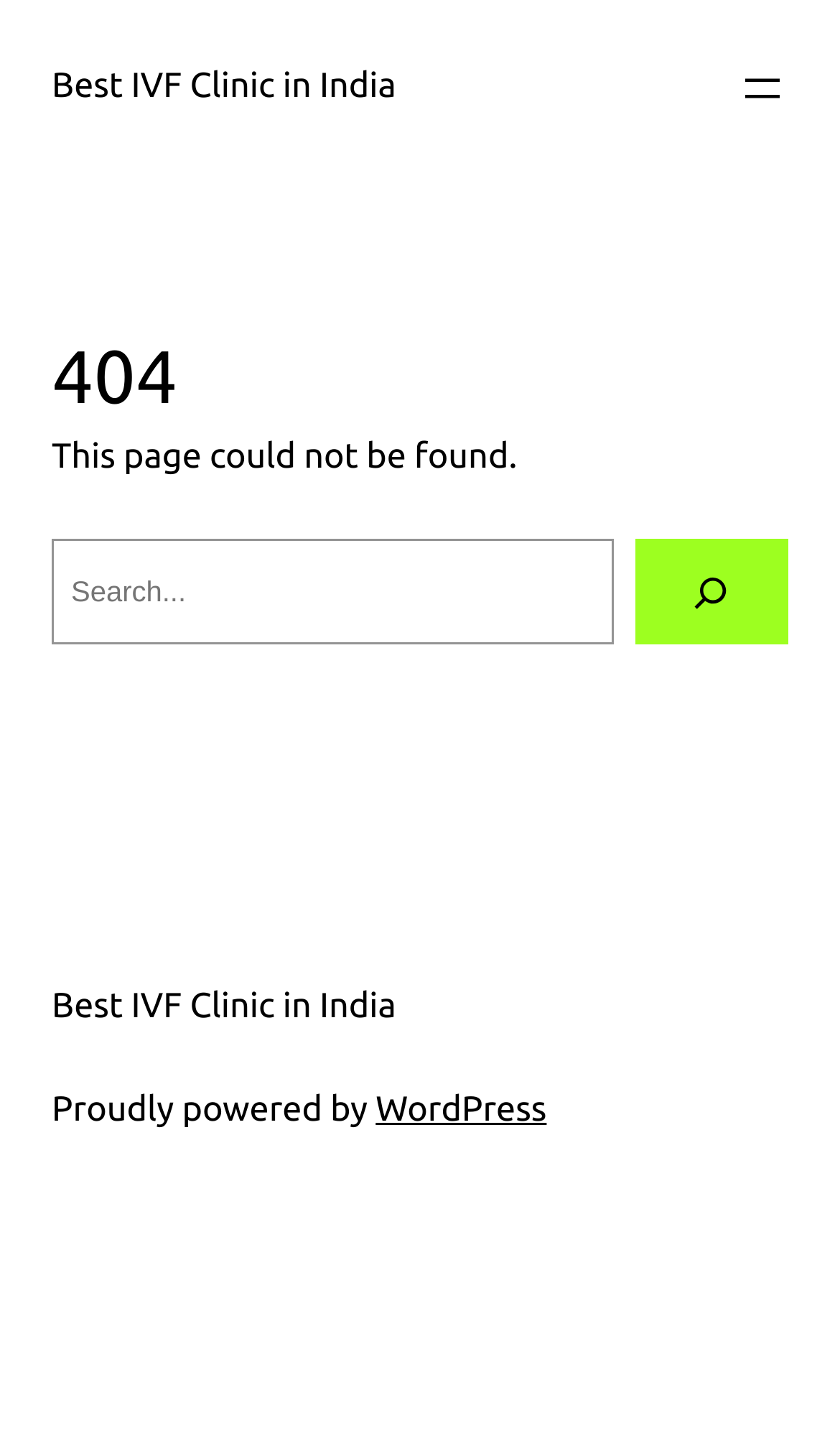What is the text on the link at the top of the page?
From the image, provide a succinct answer in one word or a short phrase.

Best IVF Clinic in India